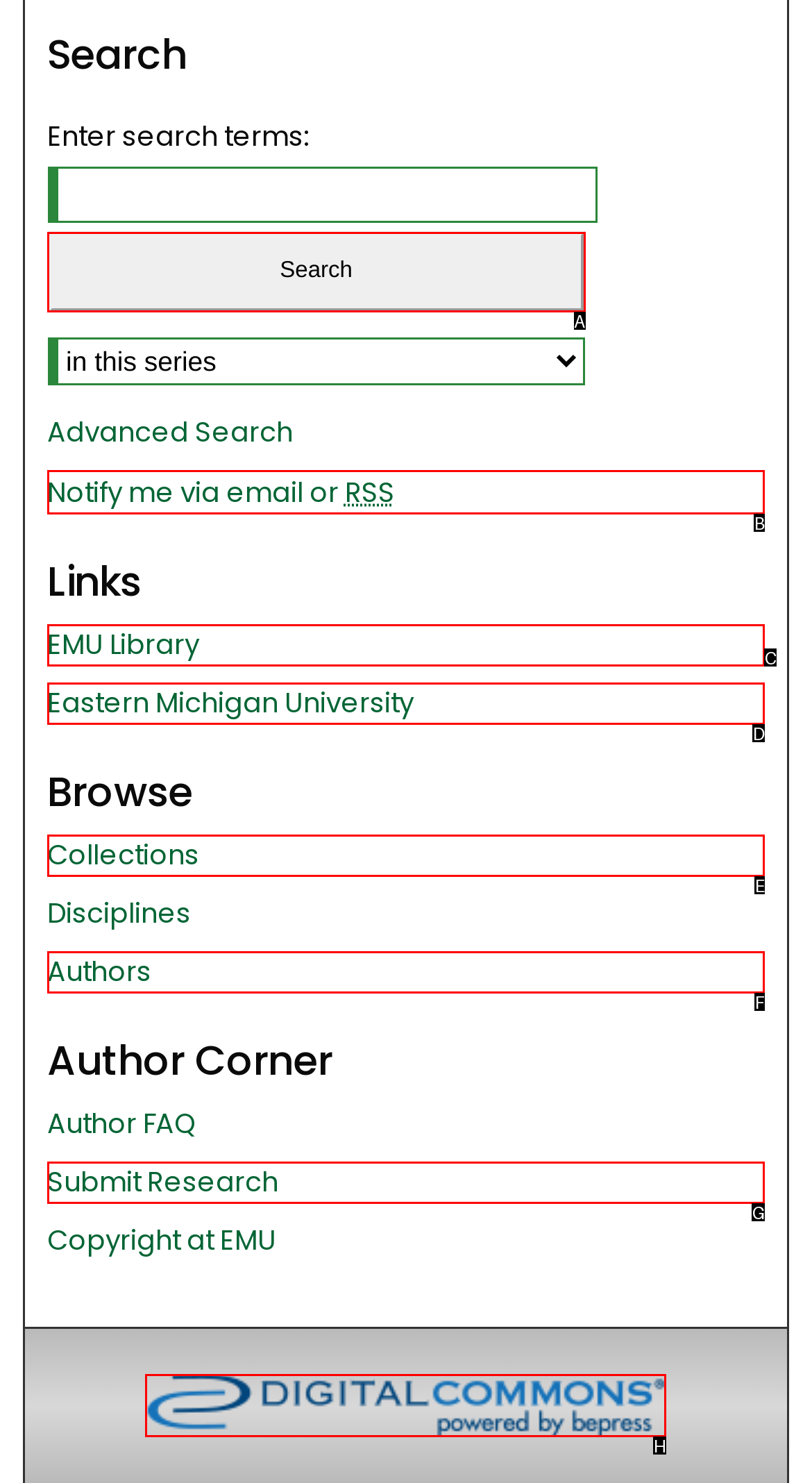From the provided options, which letter corresponds to the element described as: Collections
Answer with the letter only.

E